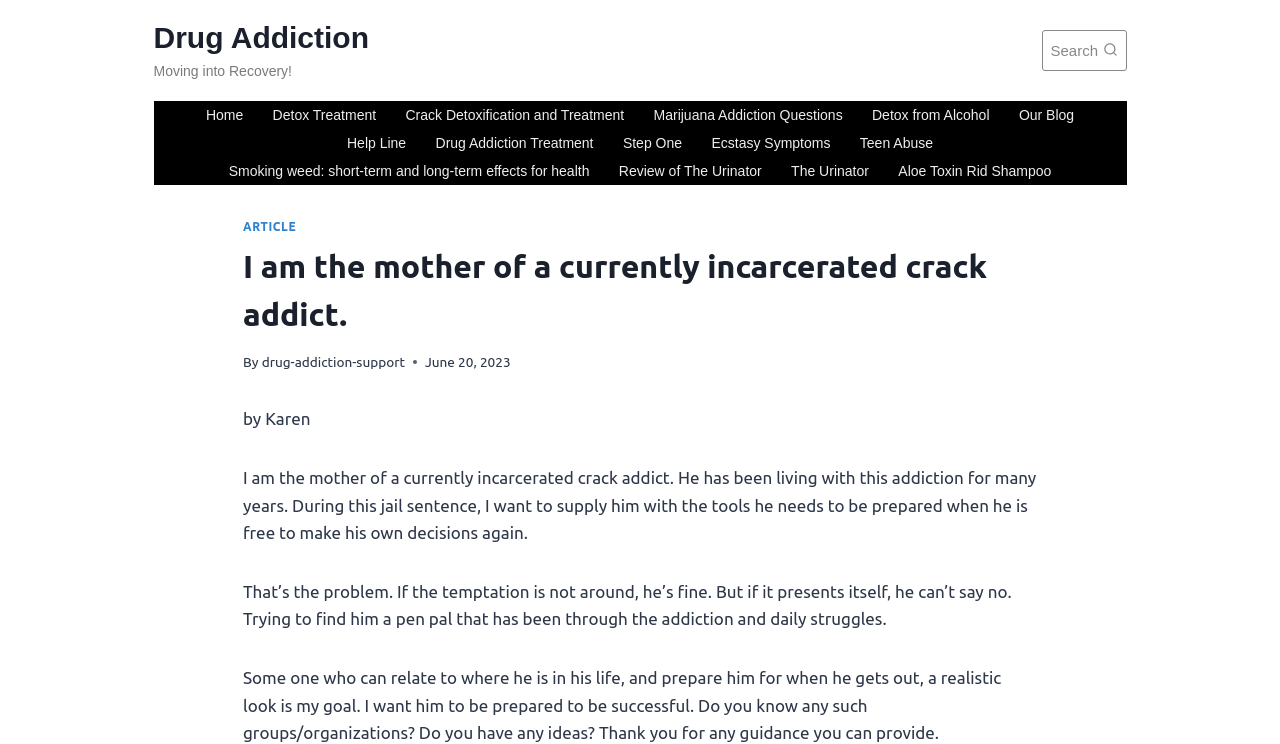Please examine the image and answer the question with a detailed explanation:
What is the author's relationship to the crack addict?

The author is the mother of a currently incarcerated crack addict, as stated in the heading and the static text on the webpage.